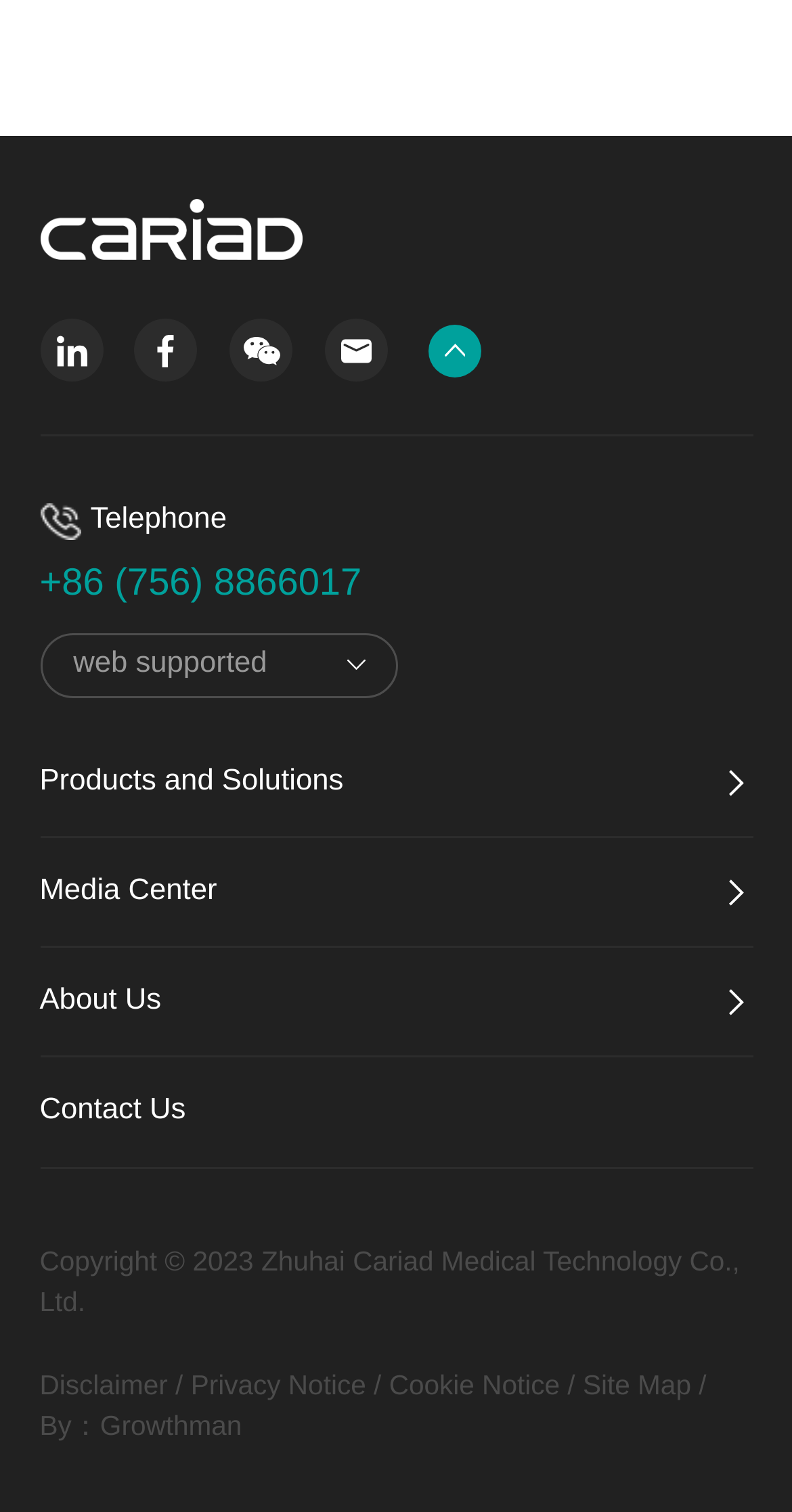Please provide a comprehensive answer to the question based on the screenshot: What are the main sections of the website?

The main sections of the website can be found in the middle section of the webpage, where there are four links labeled as 'Products and Solutions', 'Media Center', 'About Us', and 'Contact Us'.